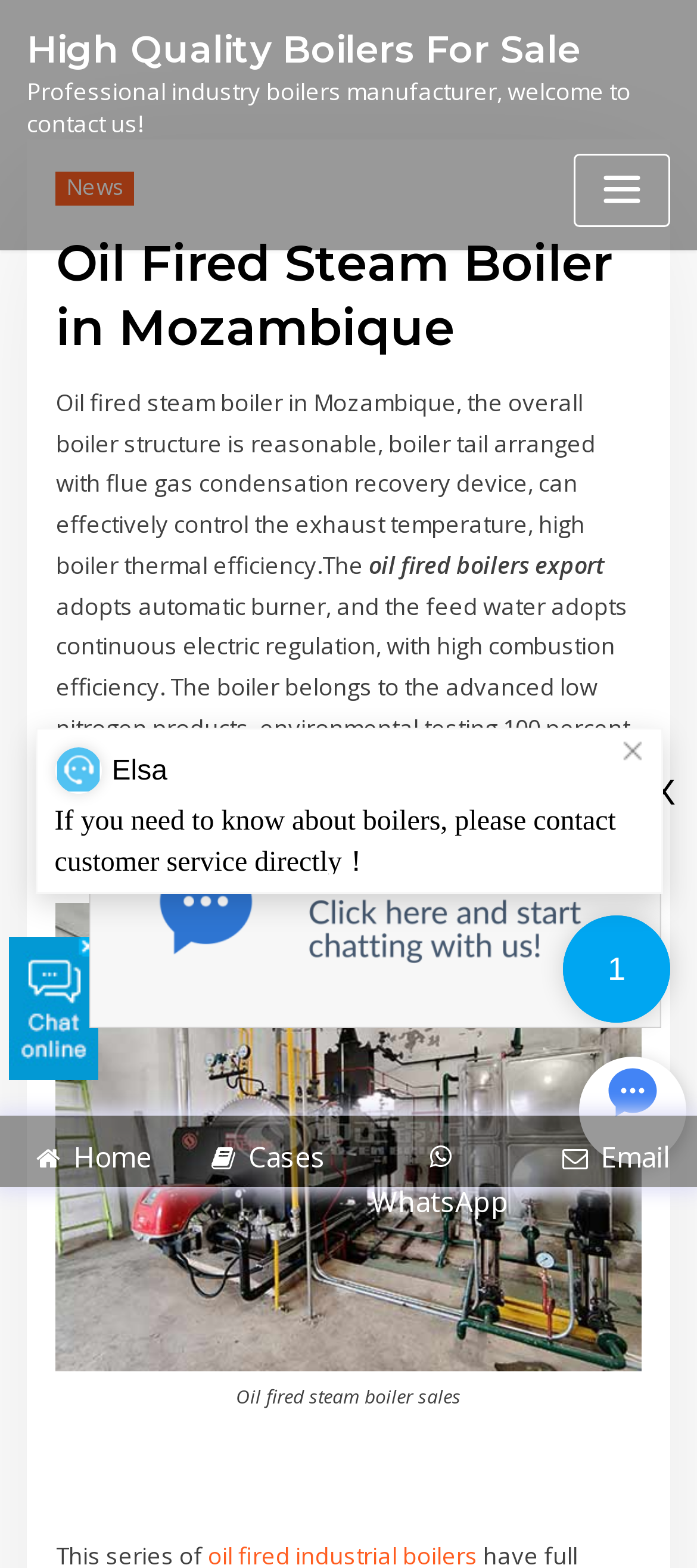Provide the bounding box coordinates for the UI element that is described as: "News".

[0.08, 0.109, 0.191, 0.131]